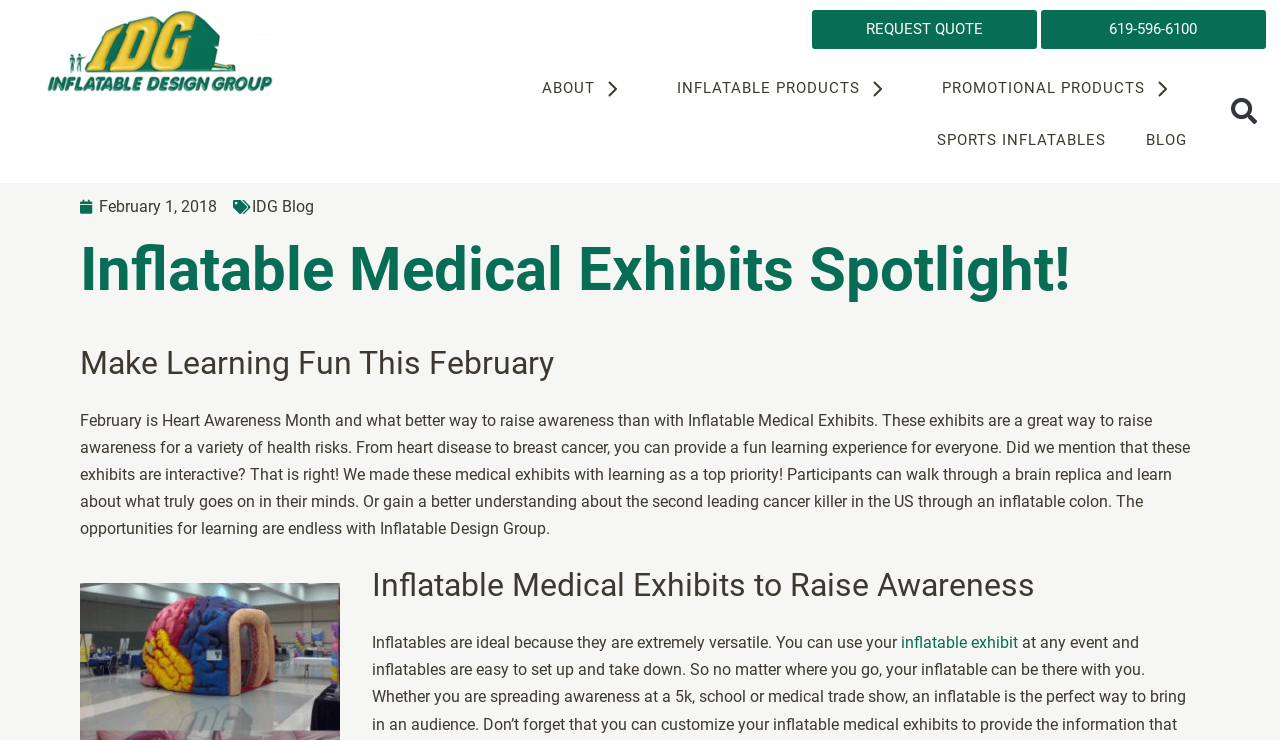Please mark the clickable region by giving the bounding box coordinates needed to complete this instruction: "Read the IDG Blog".

[0.197, 0.266, 0.245, 0.292]